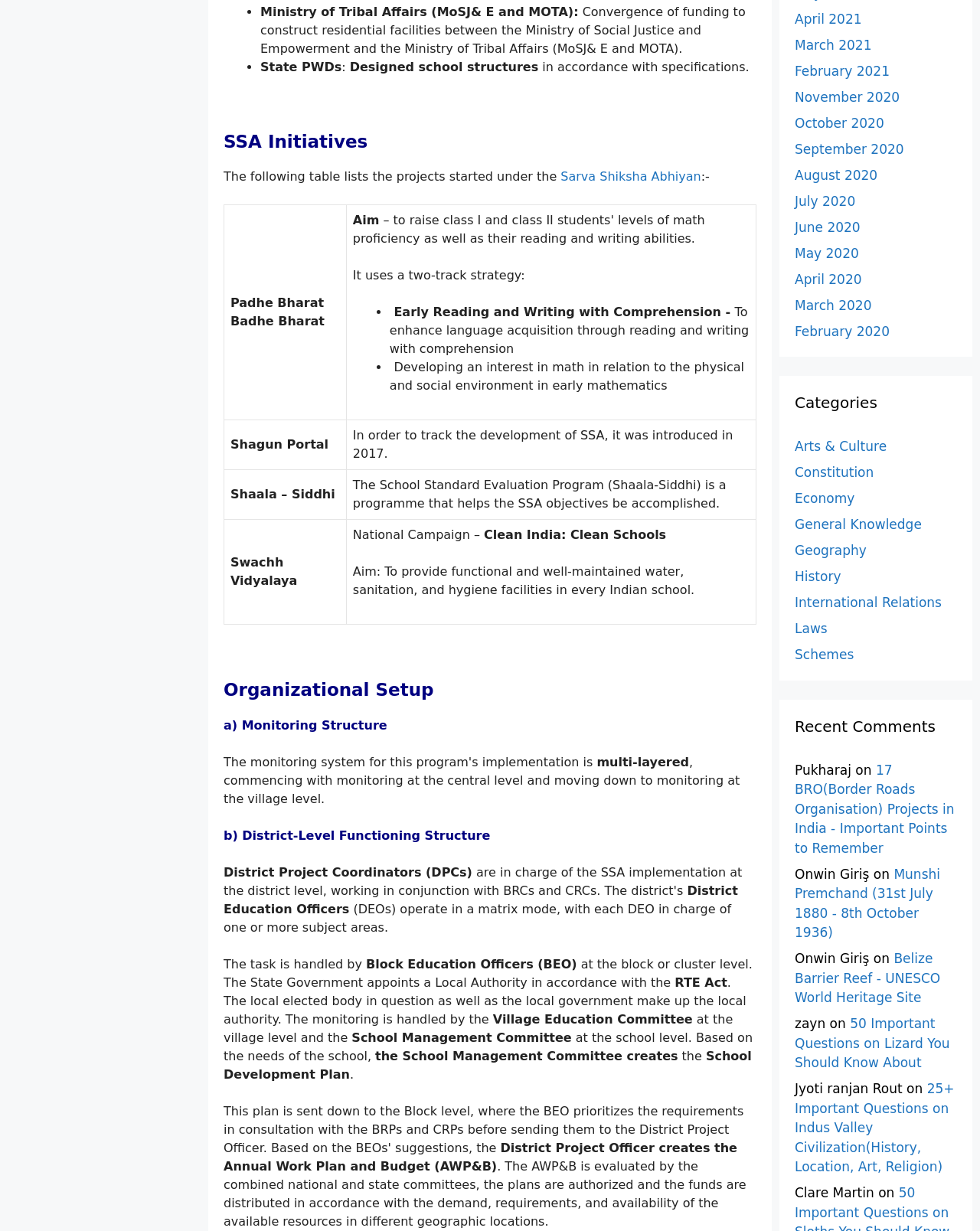Find the bounding box coordinates for the UI element whose description is: "December 2022". The coordinates should be four float numbers between 0 and 1, in the format [left, top, right, bottom].

[0.811, 0.352, 0.918, 0.365]